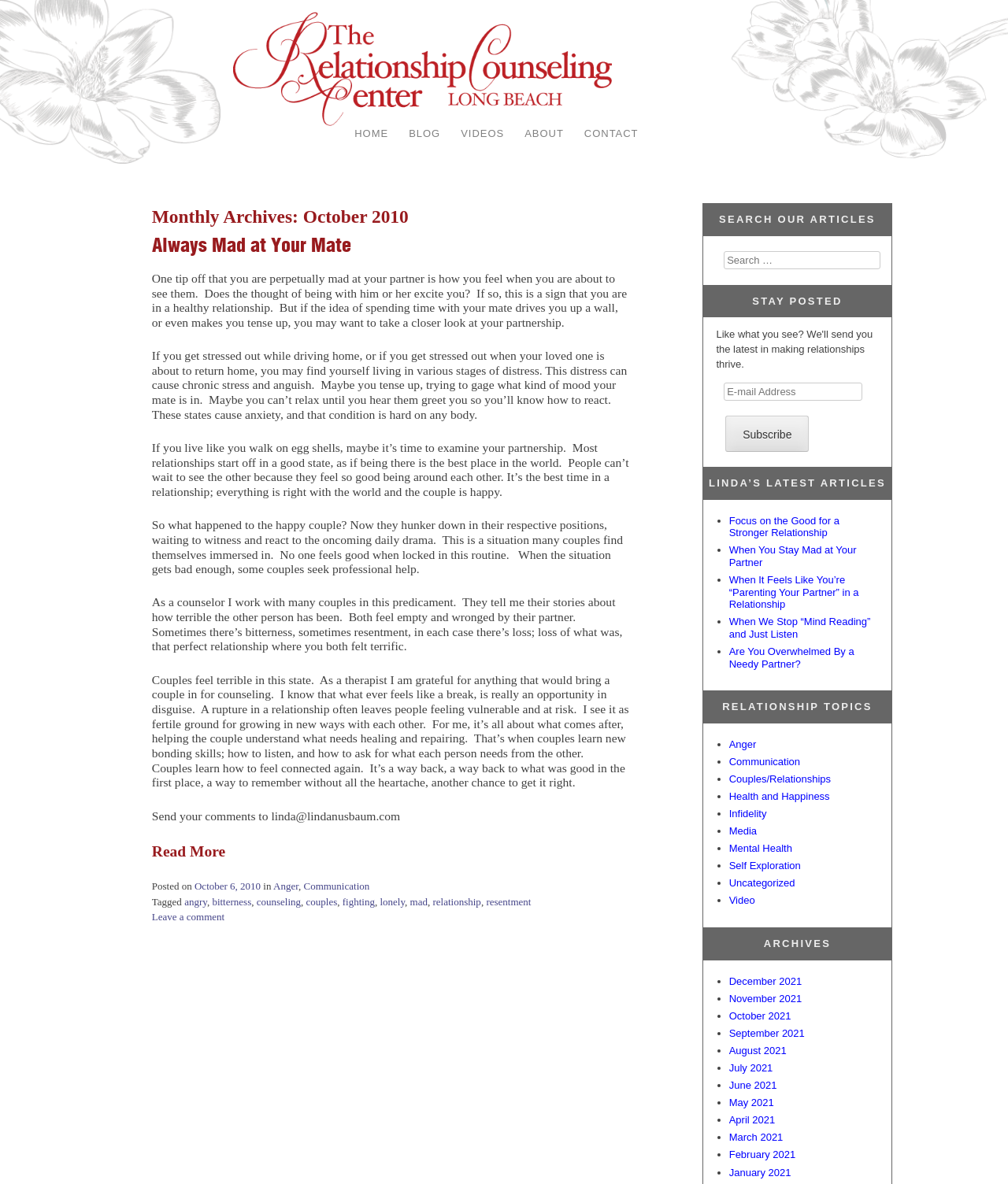Specify the bounding box coordinates of the area that needs to be clicked to achieve the following instruction: "Click on the 'CONTACT' link".

[0.569, 0.099, 0.643, 0.127]